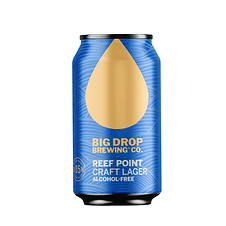Describe every significant element in the image thoroughly.

The image features a sleek and vibrant can of "Reef Point Craft Lager" from Big Drop Brewing Co., an English brewery known for producing high-quality alcohol-free beers. The can’s design is predominantly blue with an eye-catching gold droplet emblem, symbolizing its alcohol-free status. Prominently displayed is the brewery's name and the product's designation as “Craft Lager,” clearly indicating its non-alcoholic nature. This appealing visual representation reflects the brewery's commitment to excellence and innovative brewing methods, promising a refreshing experience without the alcohol.